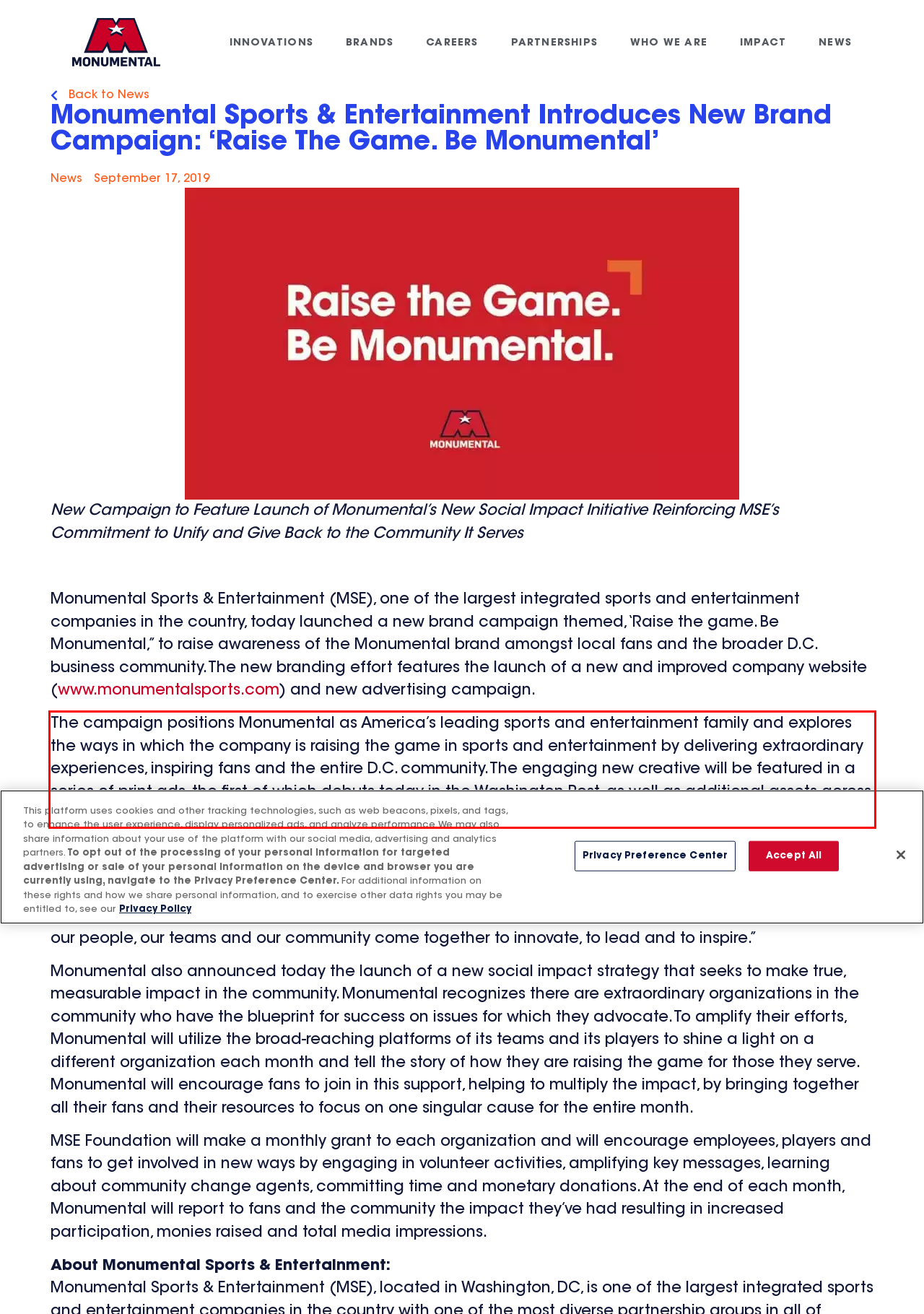Using the provided webpage screenshot, recognize the text content in the area marked by the red bounding box.

The campaign positions Monumental as America’s leading sports and entertainment family and explores the ways in which the company is raising the game in sports and entertainment by delivering extraordinary experiences, inspiring fans and the entire D.C. community. The engaging new creative will be featured in a series of print ads, the first of which debuts today in the Washington Post, as well as additional assets across other advertising channels.